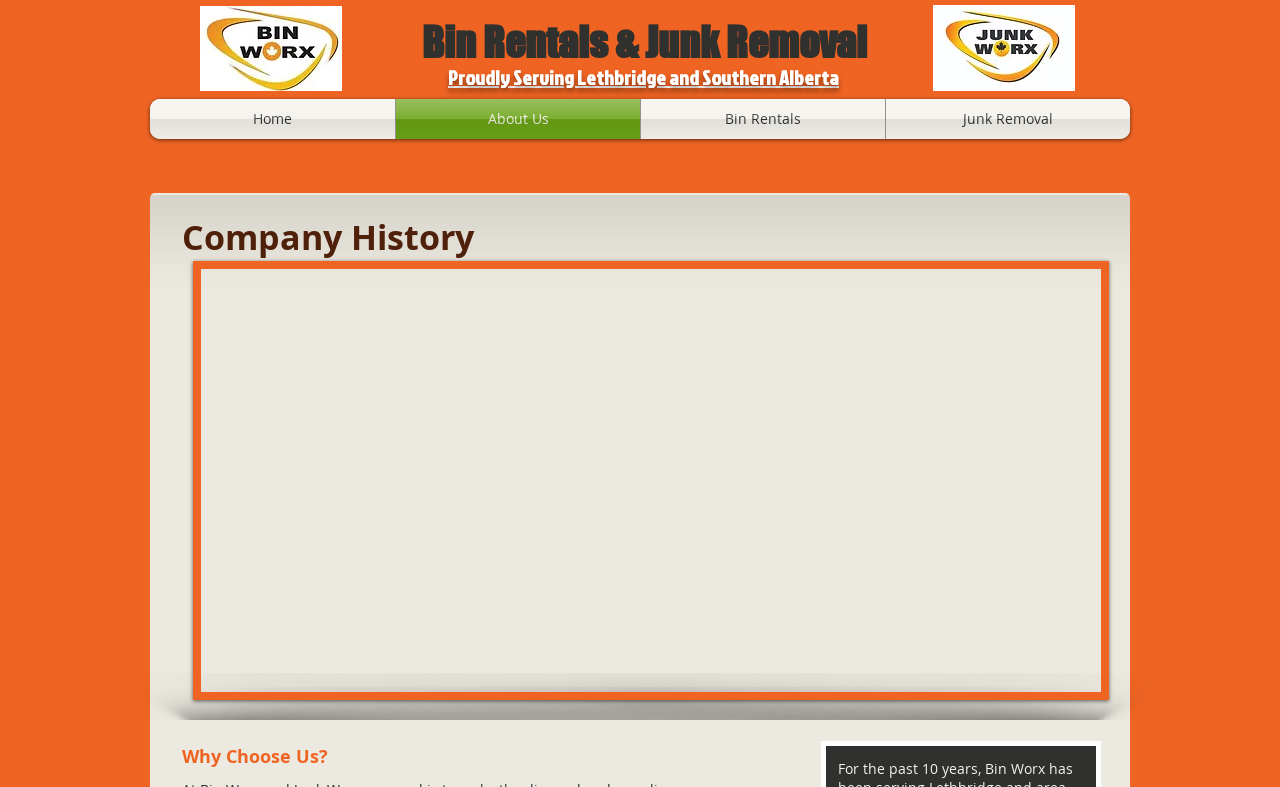Explain the contents of the webpage comprehensively.

The webpage is about Bin Worx and Junk Worx, a company offering bin rentals and junk removal services in Lethbridge. At the top, there is a logo image of Bin Worx Lethbridge, accompanied by the text "Dumpster Bin Rentals Lethbridge". 

Below this, there is a heading that reads "Bin Rentals & Junk Removal". To the right of this heading, there is another image, this time of Junk Worx Junk Removal Lethbridge, with the text "Junk removal Lethbridge" next to it. 

Further down, there is a heading that states "Proudly Serving Lethbridge and Southern Alberta". Below this, there is a navigation menu with links to "Home", "About Us", "Bin Rentals", and "Junk Removal". 

On the left side of the page, there are three headings: "Company History", "Why Choose Us?", and a blank heading.